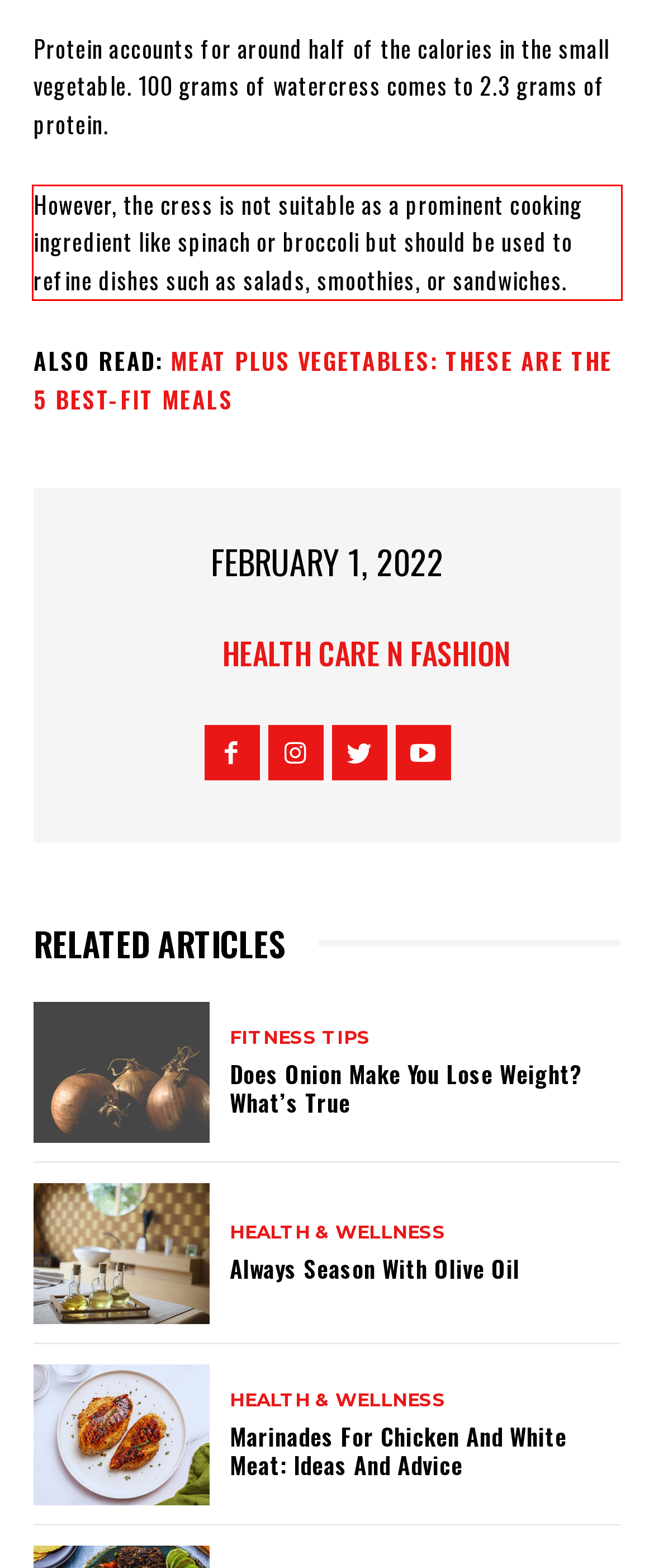Extract and provide the text found inside the red rectangle in the screenshot of the webpage.

However, the cress is not suitable as a prominent cooking ingredient like spinach or broccoli but should be used to refine dishes such as salads, smoothies, or sandwiches.